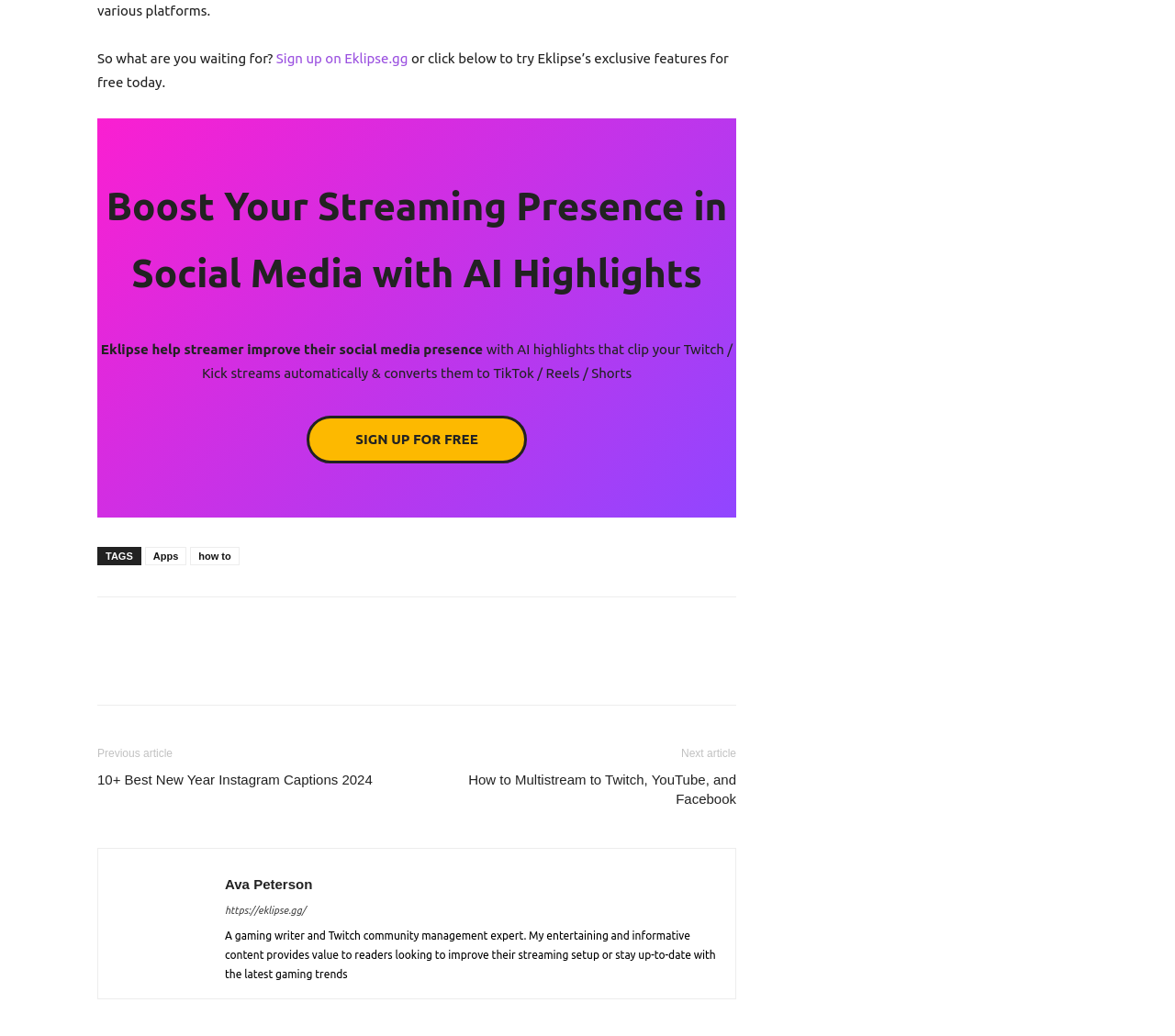Provide the bounding box coordinates of the area you need to click to execute the following instruction: "Read the article about multistreaming to Twitch, YouTube, and Facebook".

[0.373, 0.743, 0.627, 0.781]